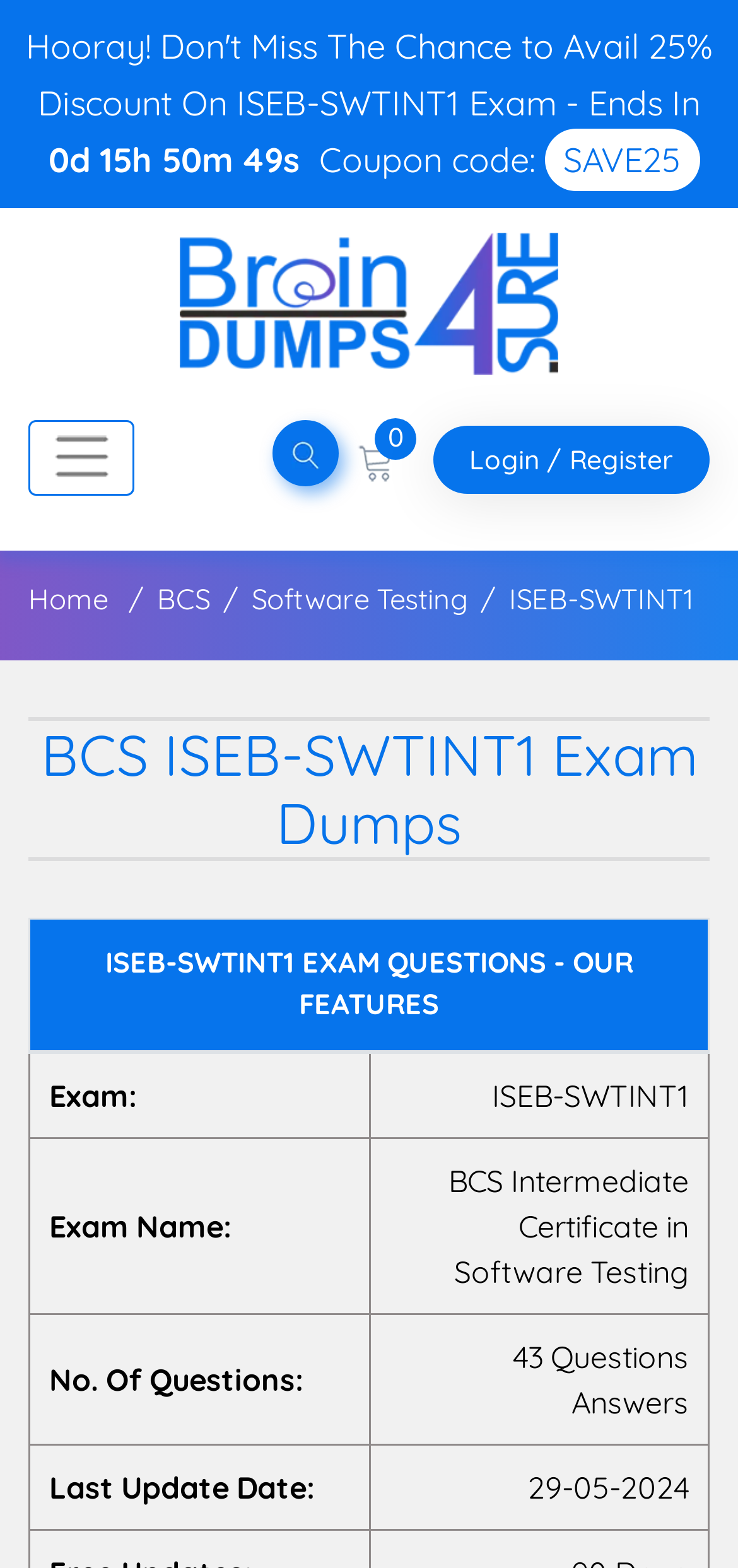Answer the question with a single word or phrase: 
What is the website's navigation button?

Toggle navigation